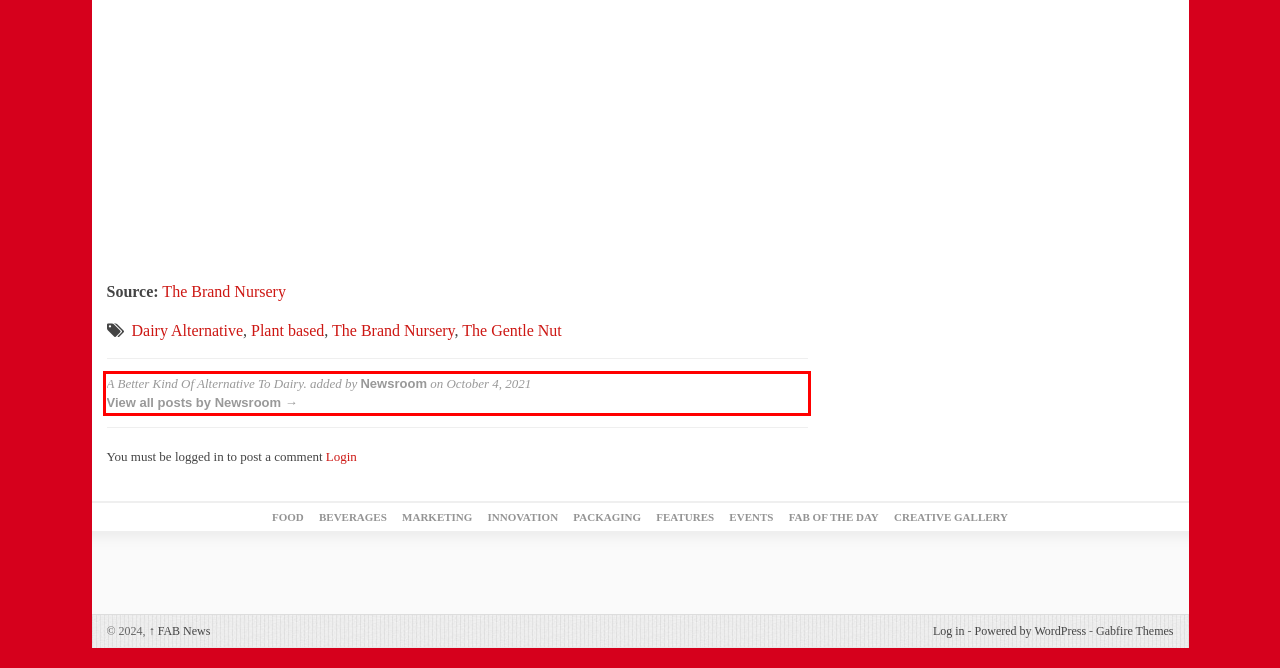In the given screenshot, locate the red bounding box and extract the text content from within it.

A Better Kind Of Alternative To Dairy. added by Newsroom on October 4, 2021 View all posts by Newsroom →